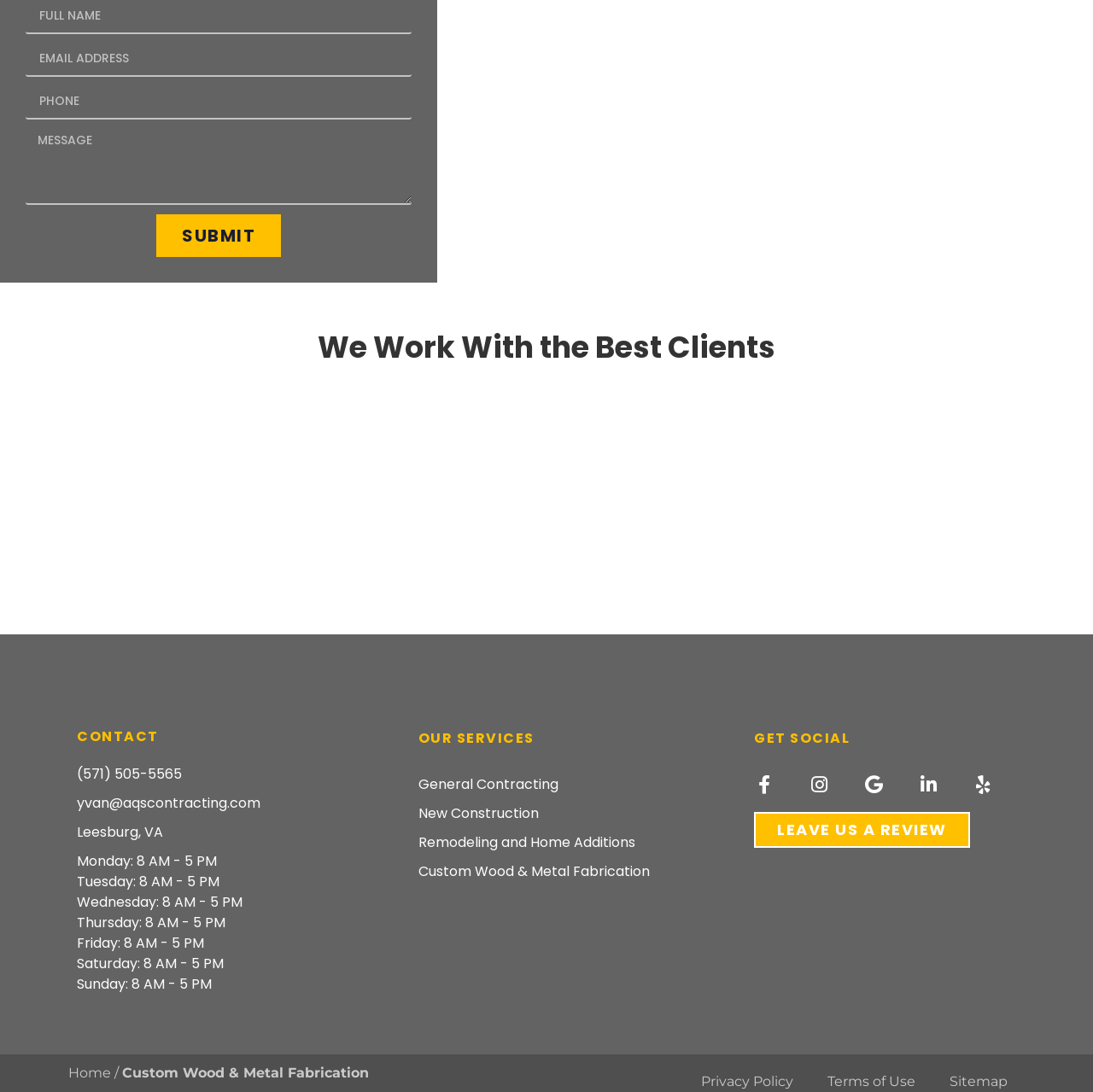Locate the bounding box coordinates of the element I should click to achieve the following instruction: "View more information about the Diploma in Sporting Excellence programme".

None